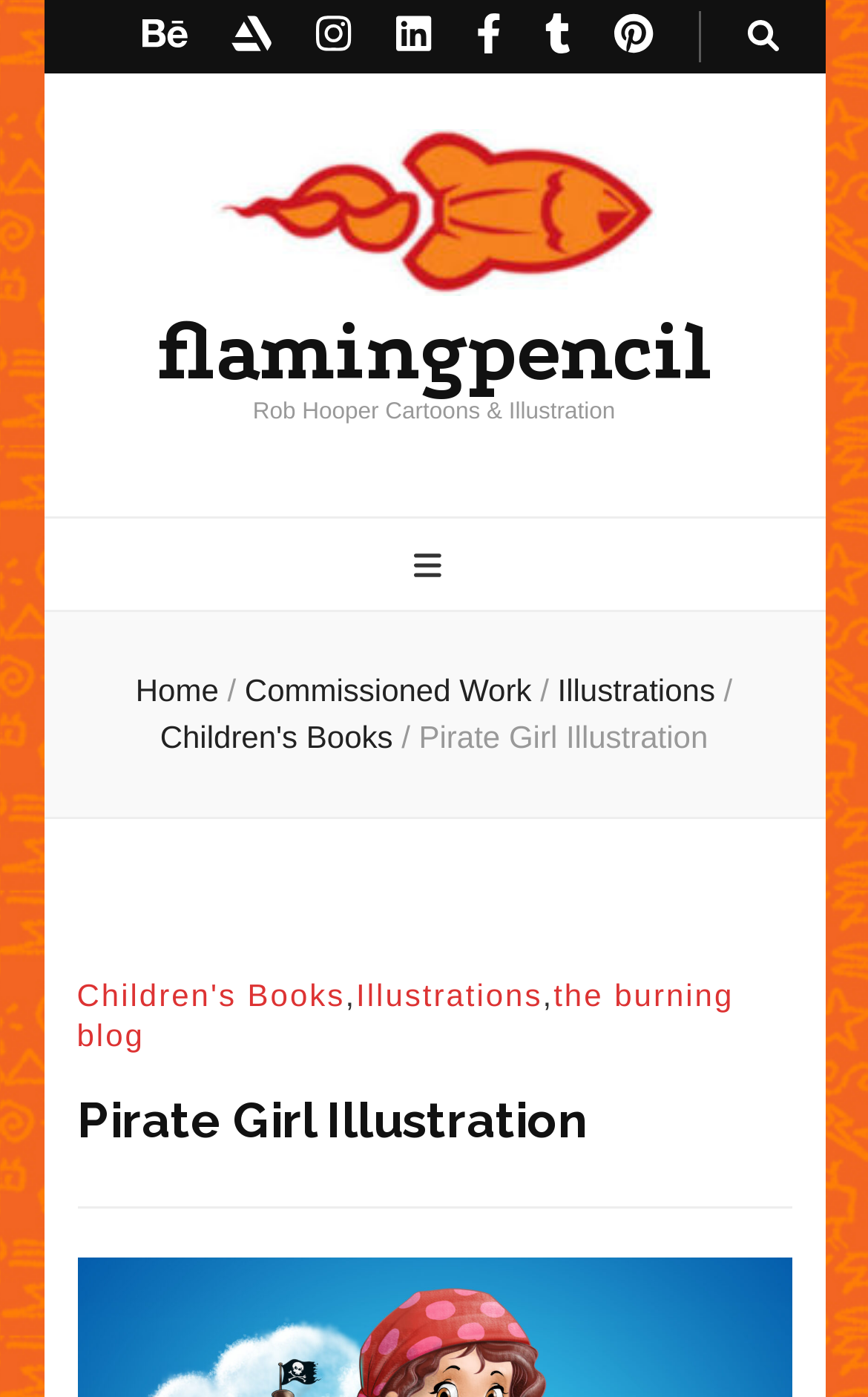How many social media links are there in the top navigation bar?
Please answer the question with as much detail as possible using the screenshot.

There are no social media links in the top navigation bar. The top navigation bar only contains a logo, a search toggle button, and several links to other pages on the website.